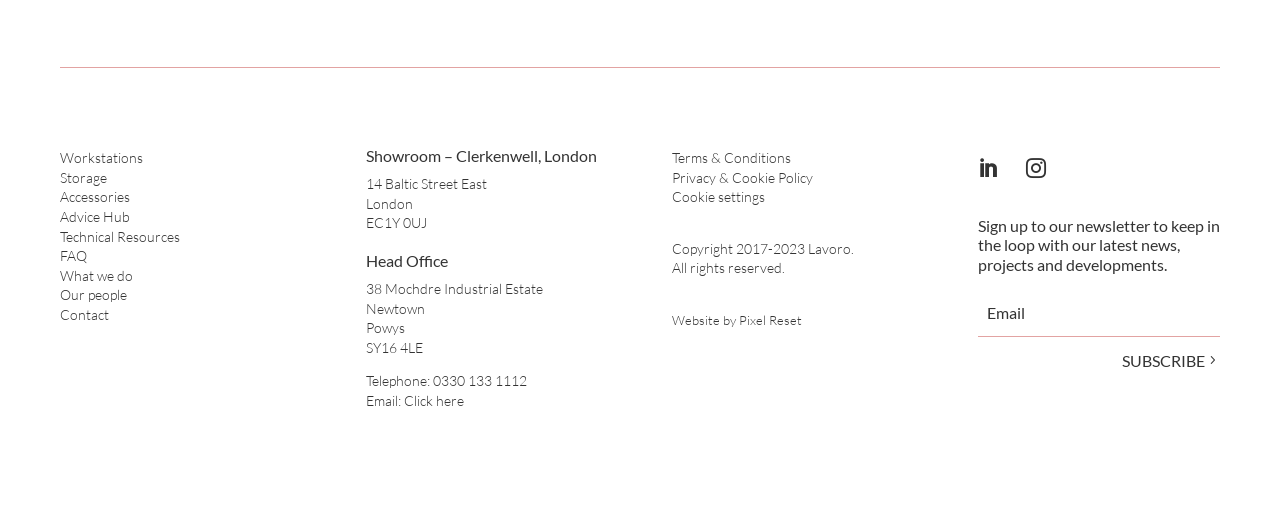What is the phone number to contact?
Based on the image, please offer an in-depth response to the question.

I found the phone number by looking at the link element next to the 'Telephone:' static text, which is '0330 133 1112'.